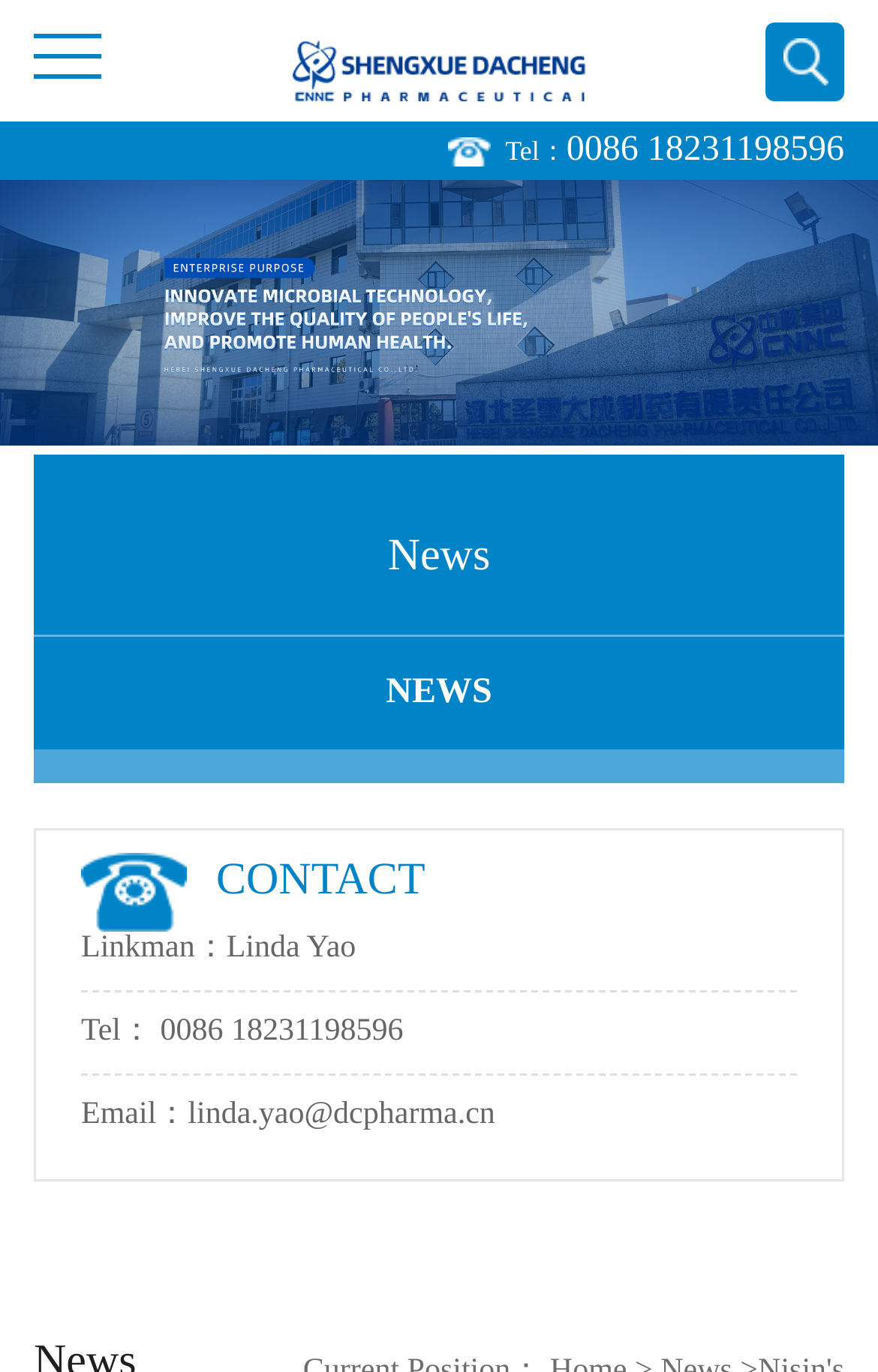Locate the coordinates of the bounding box for the clickable region that fulfills this instruction: "Learn about Inditex Fashion Group Wiki".

None